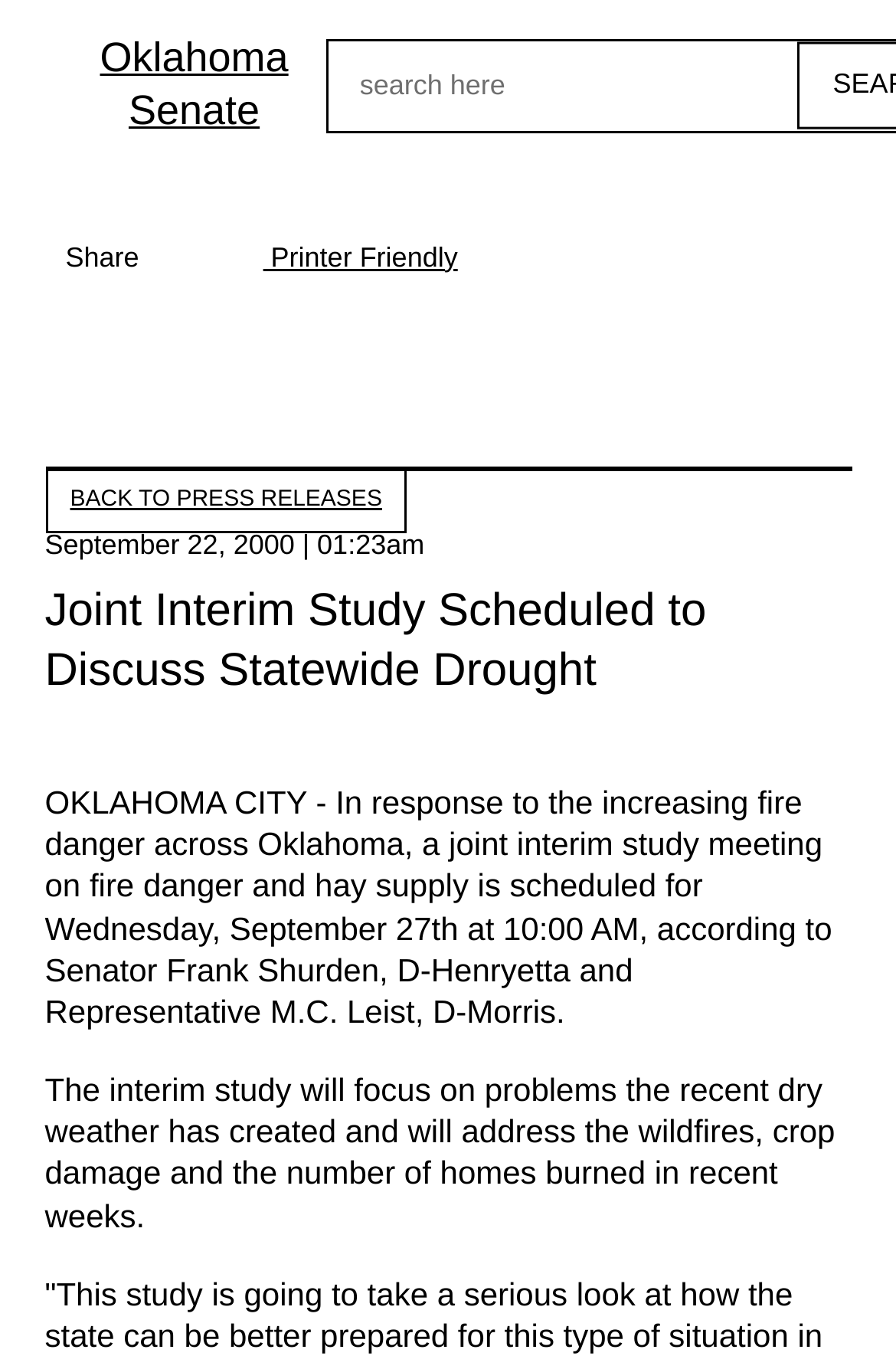What is the current date of the webpage?
Provide a detailed and extensive answer to the question.

I found the answer by reading the text content of the webpage, specifically the sentence 'September 22, 2000 | 01:23am' which indicates the current date of the webpage.